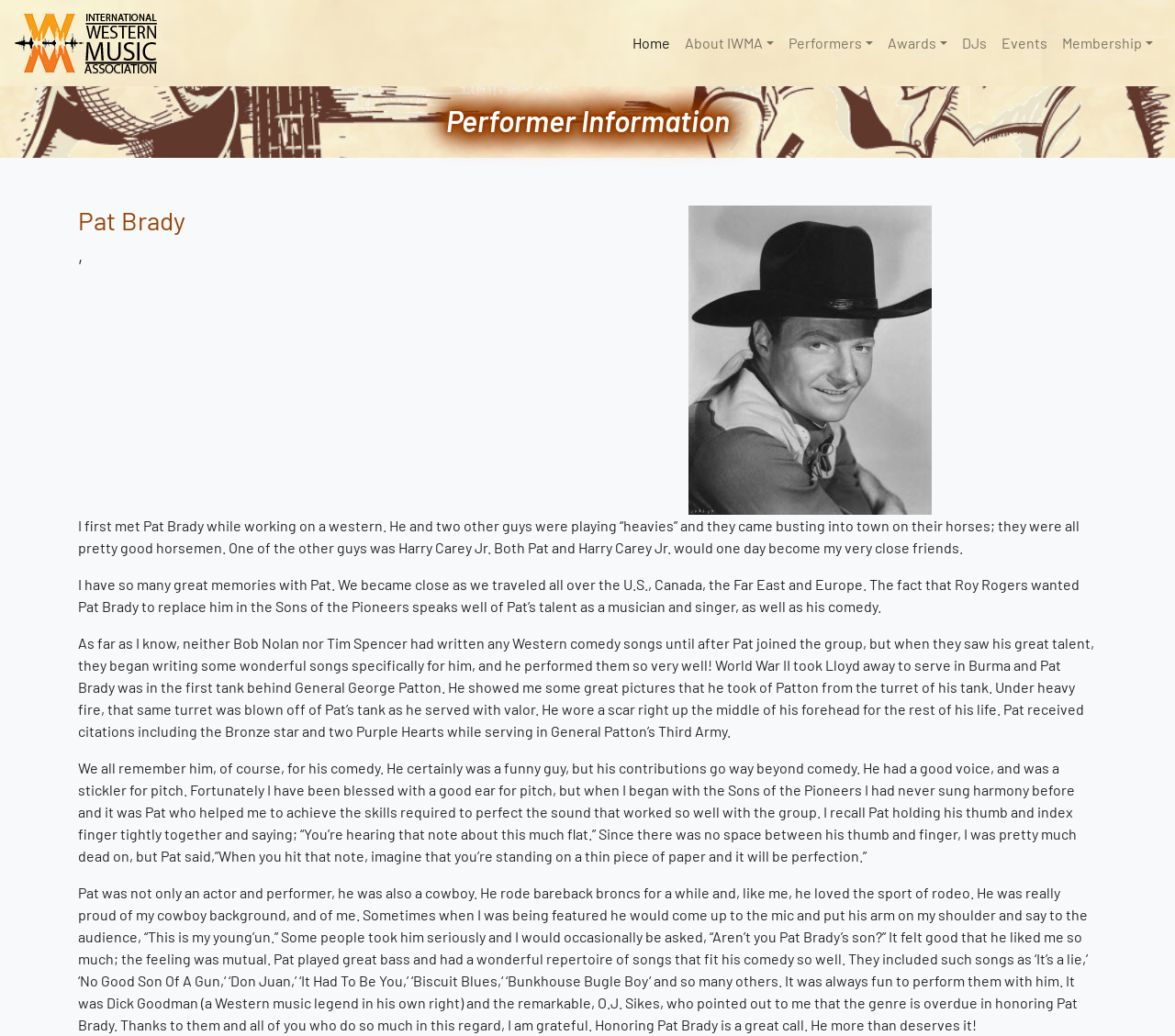Could you determine the bounding box coordinates of the clickable element to complete the instruction: "Click the Performers link"? Provide the coordinates as four float numbers between 0 and 1, i.e., [left, top, right, bottom].

[0.665, 0.024, 0.749, 0.059]